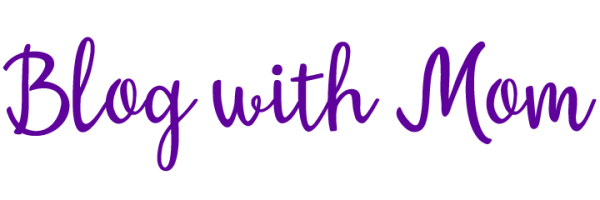Use the details in the image to answer the question thoroughly: 
What is the tone of the blog's title?

The caption describes the title as 'visually appealing' and 'whimsical', which creates a 'warm and inviting tone', making readers feel welcome and comfortable exploring the blog's content.